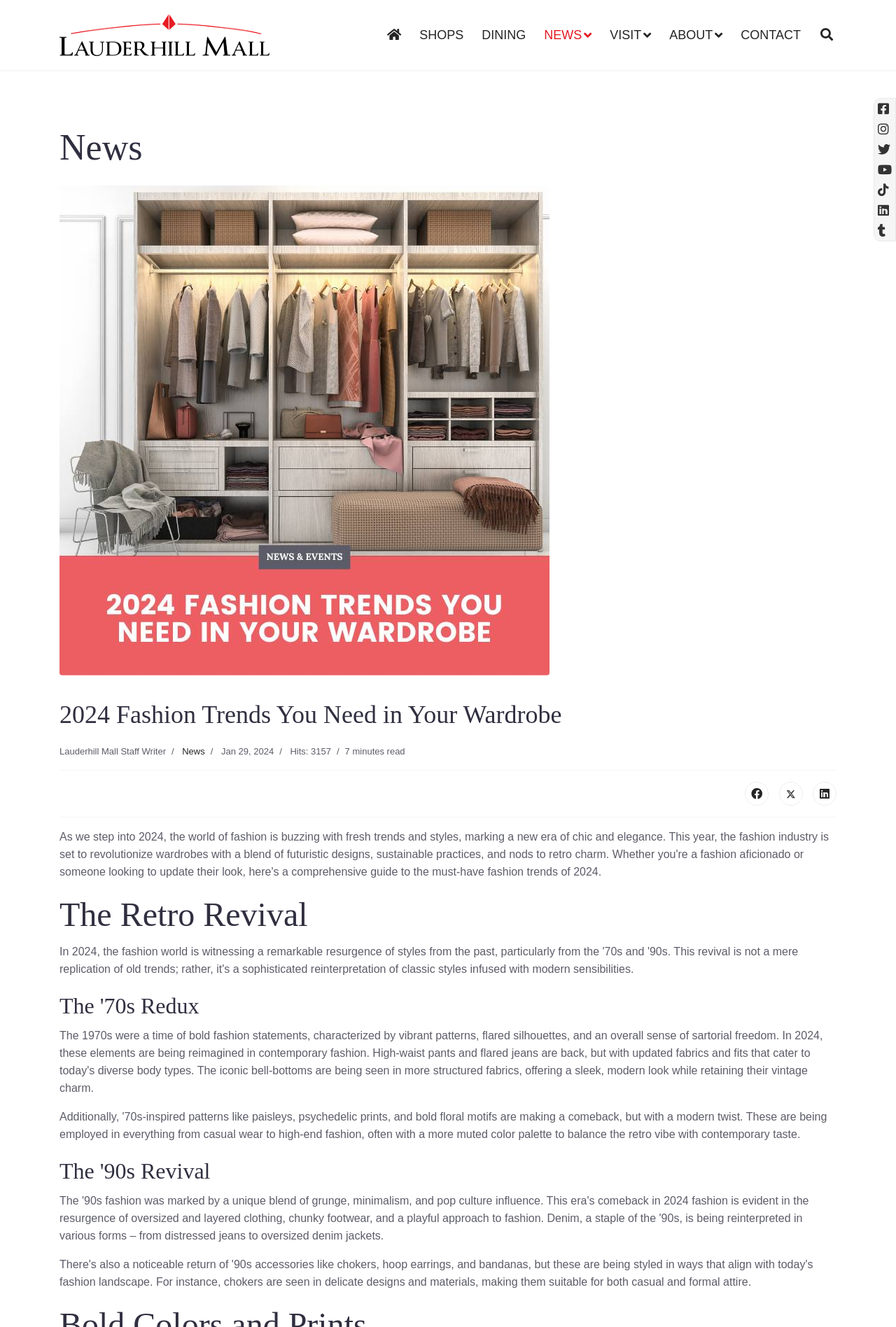Determine the bounding box coordinates for the area you should click to complete the following instruction: "Check 'My LinkedIn Profile'".

None